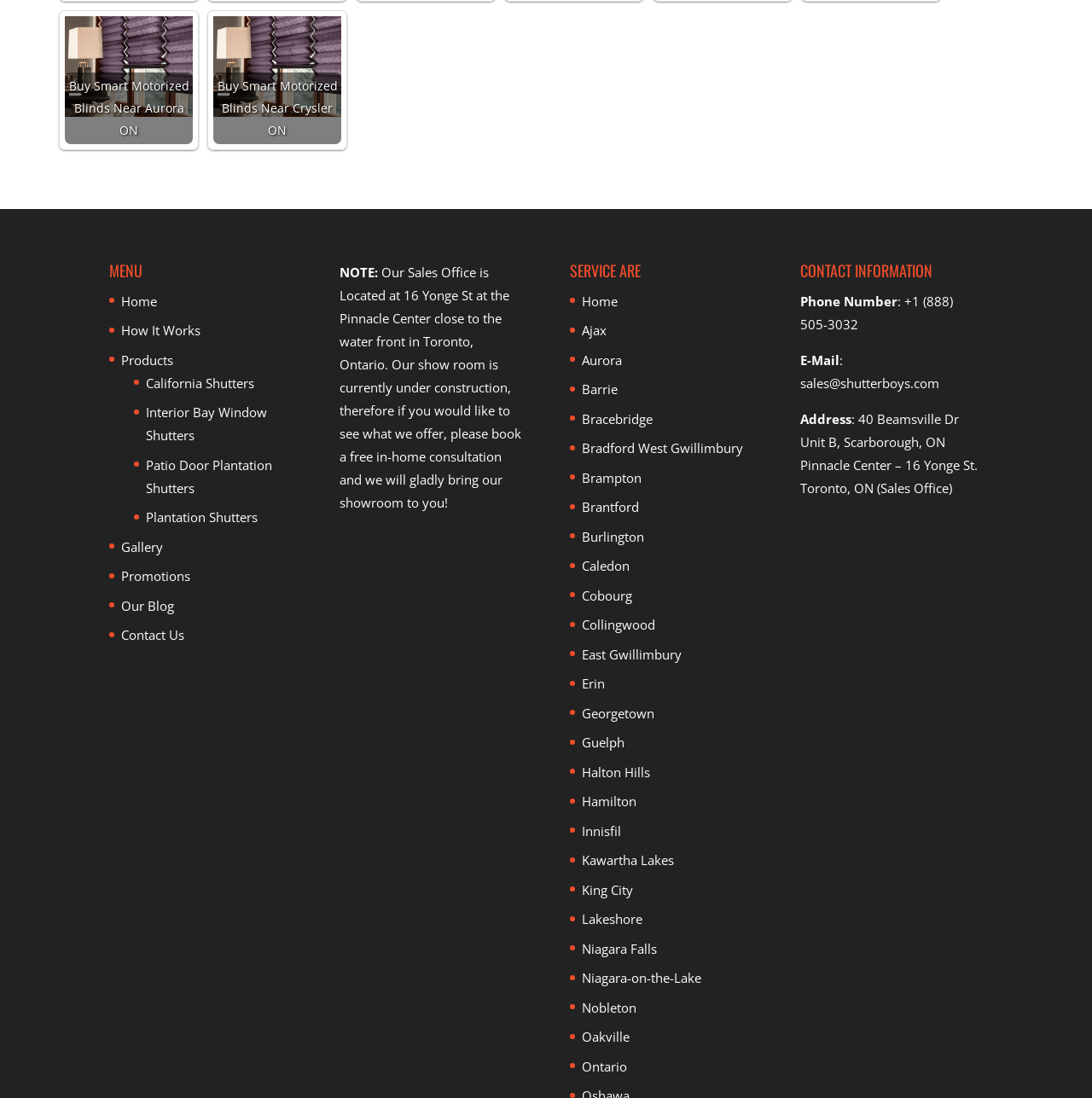Using the information from the screenshot, answer the following question thoroughly:
What is the phone number to contact the company?

I found this information by looking at the 'CONTACT INFORMATION' section, where it lists the phone number as '+1 (888) 505-3032'.